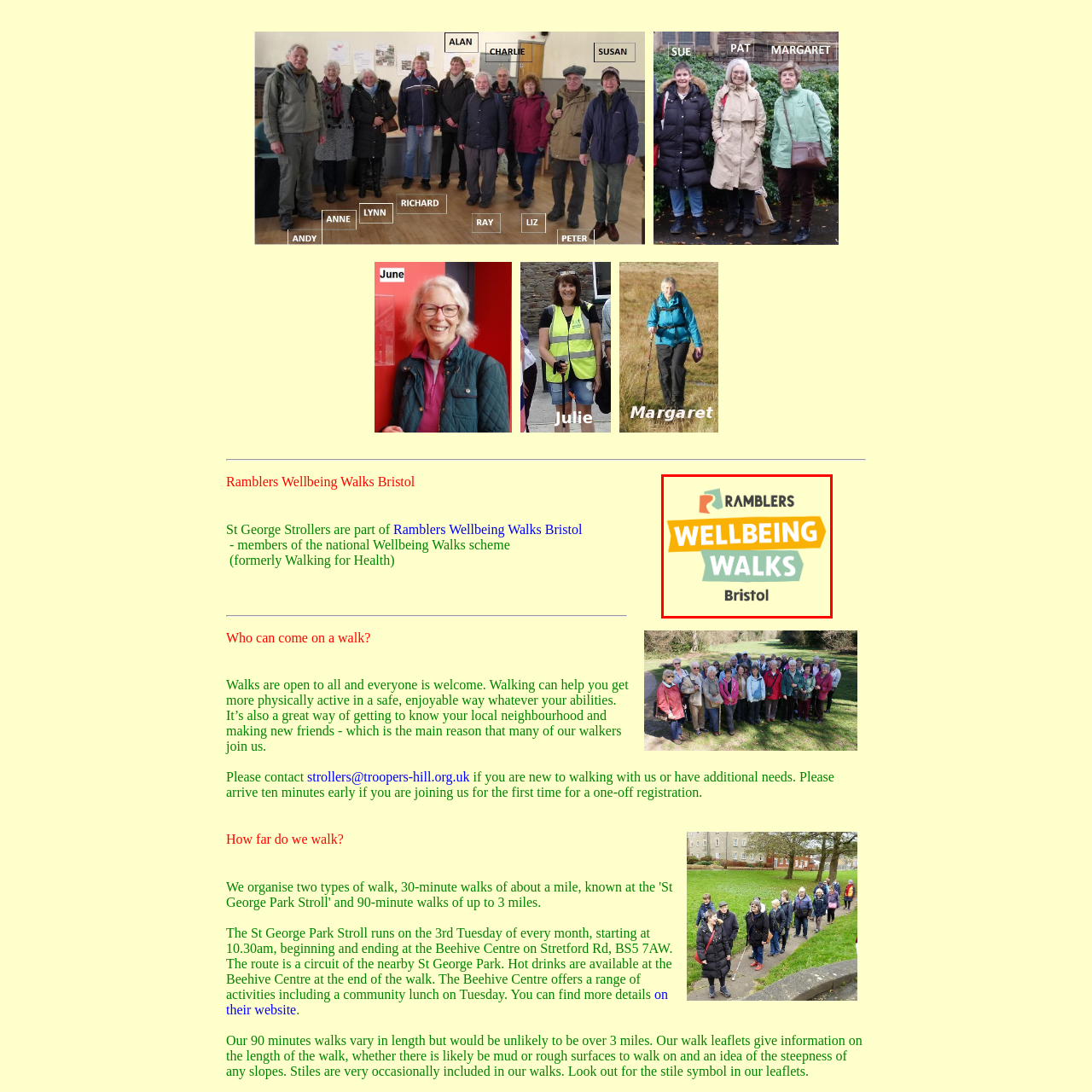Elaborate on the image contained within the red outline, providing as much detail as possible.

The image features a vibrant and engaging logo for "Ramblers Wellbeing Walks Bristol." The design prominently includes the word "RAMBLERS" in a bold black font at the top, conveying a sense of community and exploration. Below it, "WELLBEING WALKS" is displayed in large, colorful typography, with each word highlighted in bright colors to emphasize the initiative's focus on health and community well-being through walking. The word "Bristol" is situated underneath in a softer, lighter color, anchoring the program geographically. The background is a gentle pale yellow, adding warmth and inviting viewers to participate in these walks, aimed at promoting physical activity and social connections in the local area.